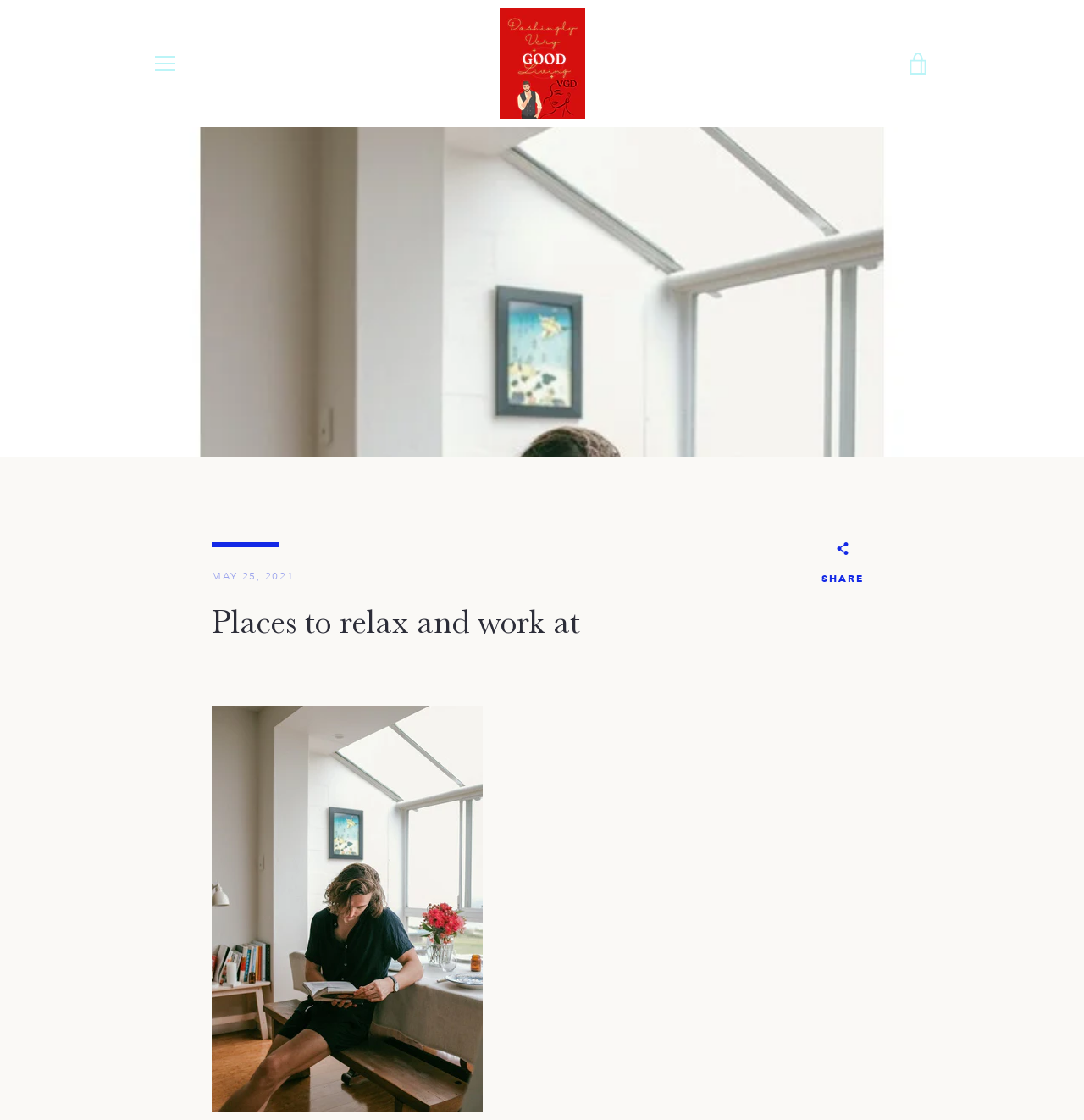Given the element description: "Search again", predict the bounding box coordinates of this UI element. The coordinates must be four float numbers between 0 and 1, given as [left, top, right, bottom].

[0.559, 0.424, 0.598, 0.462]